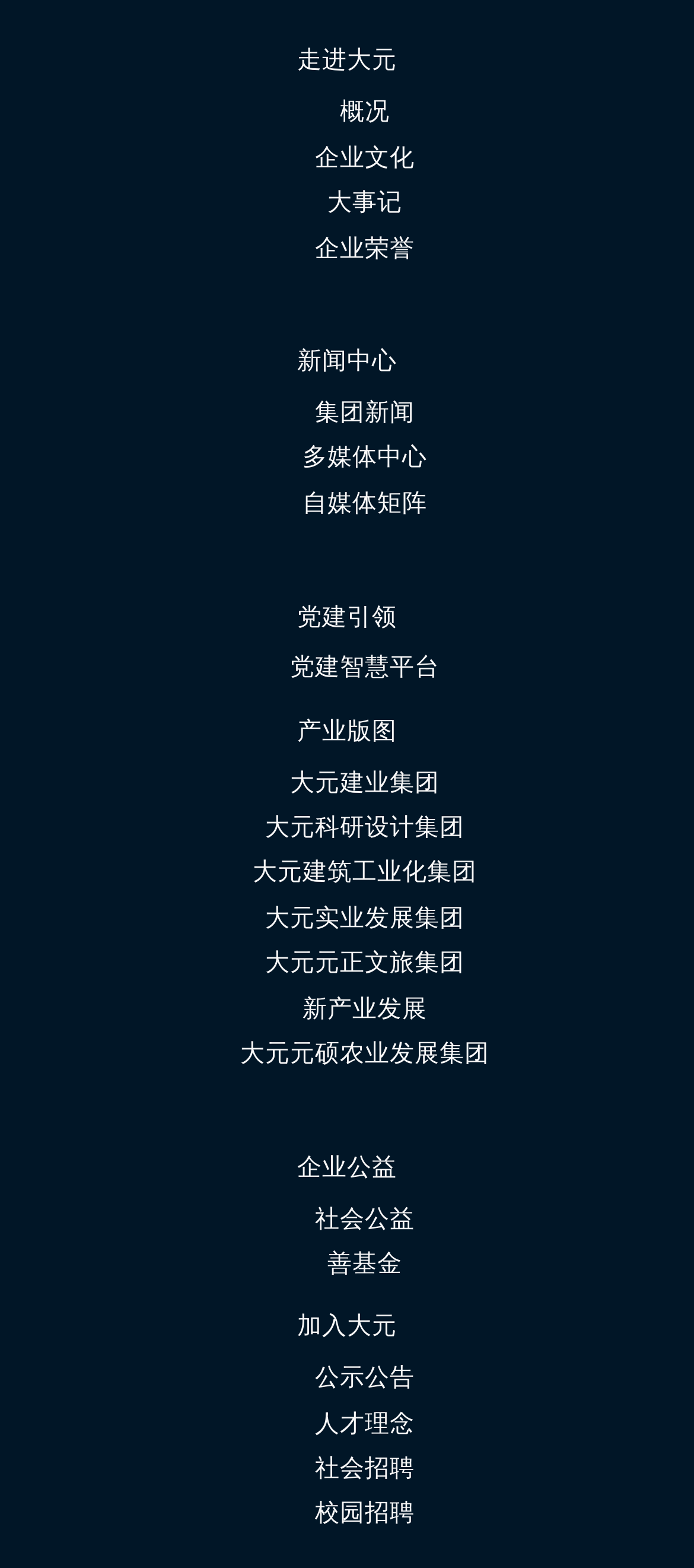Provide a brief response in the form of a single word or phrase:
What is the main purpose of this website?

Company information